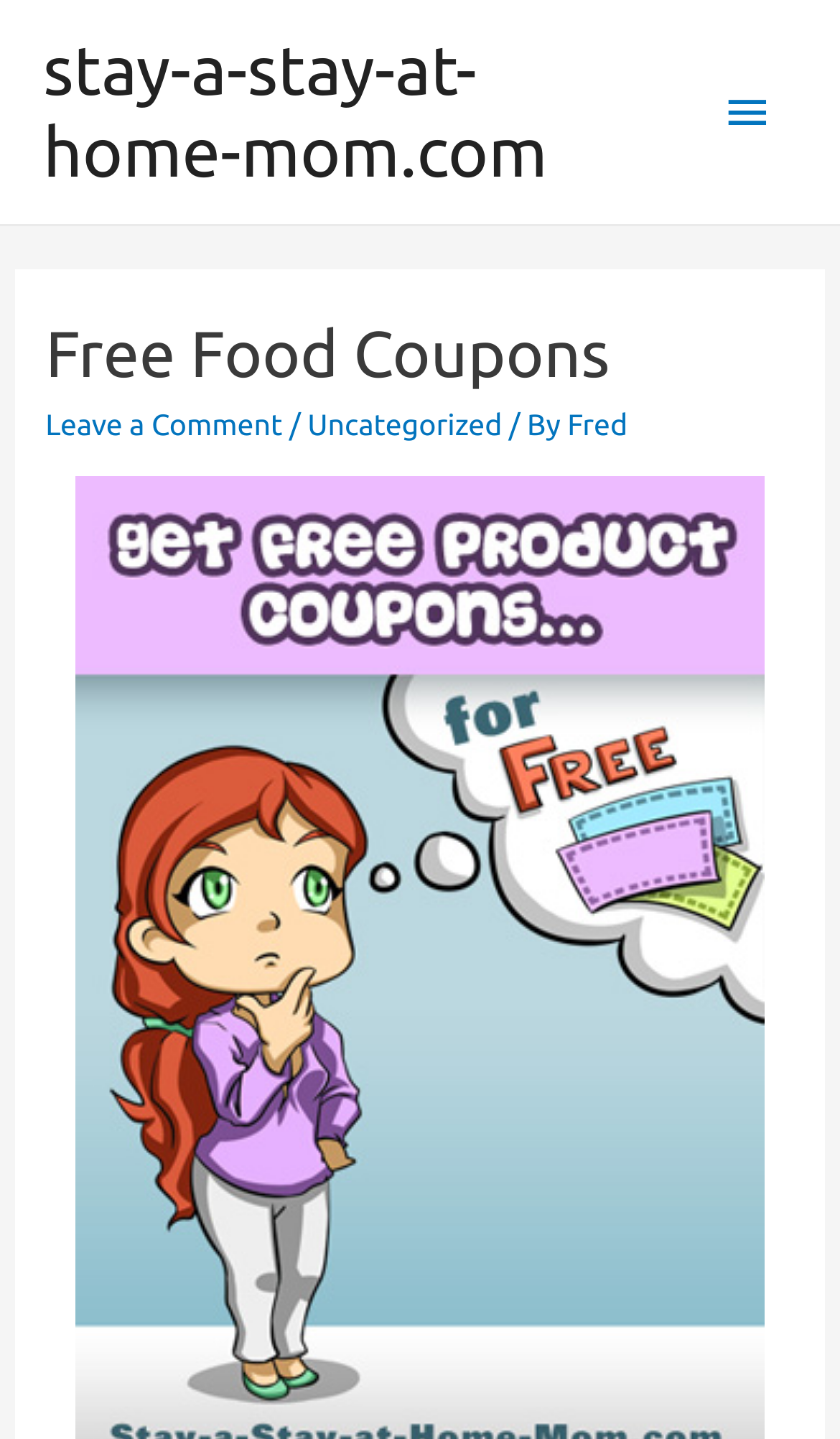What is the name of the website?
Please respond to the question thoroughly and include all relevant details.

I found the website name by looking at the link at the top left corner of the webpage, which says 'stay-a-stay-at-home-mom.com'.